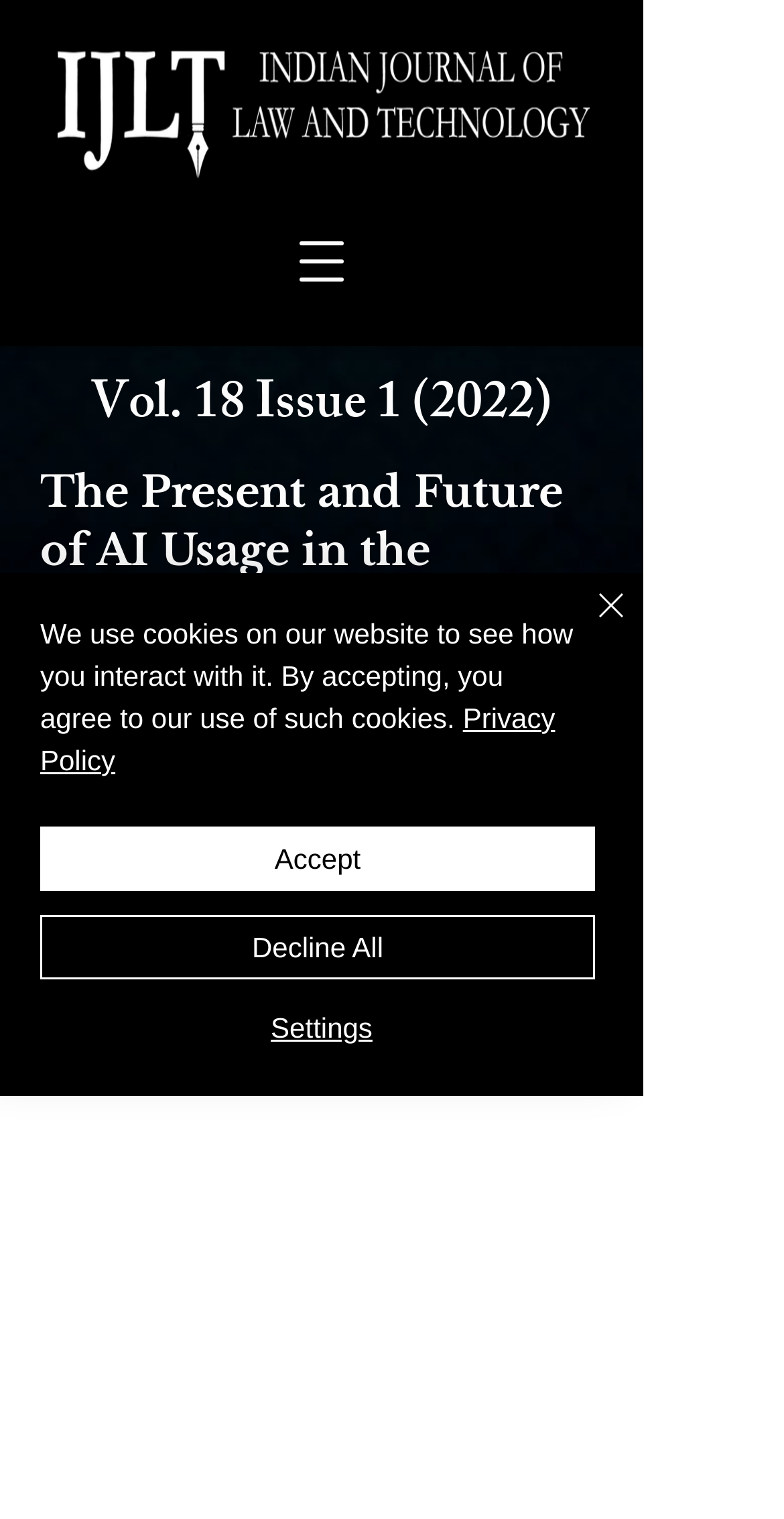Give a one-word or short phrase answer to the question: 
What is the issue number of the publication?

1